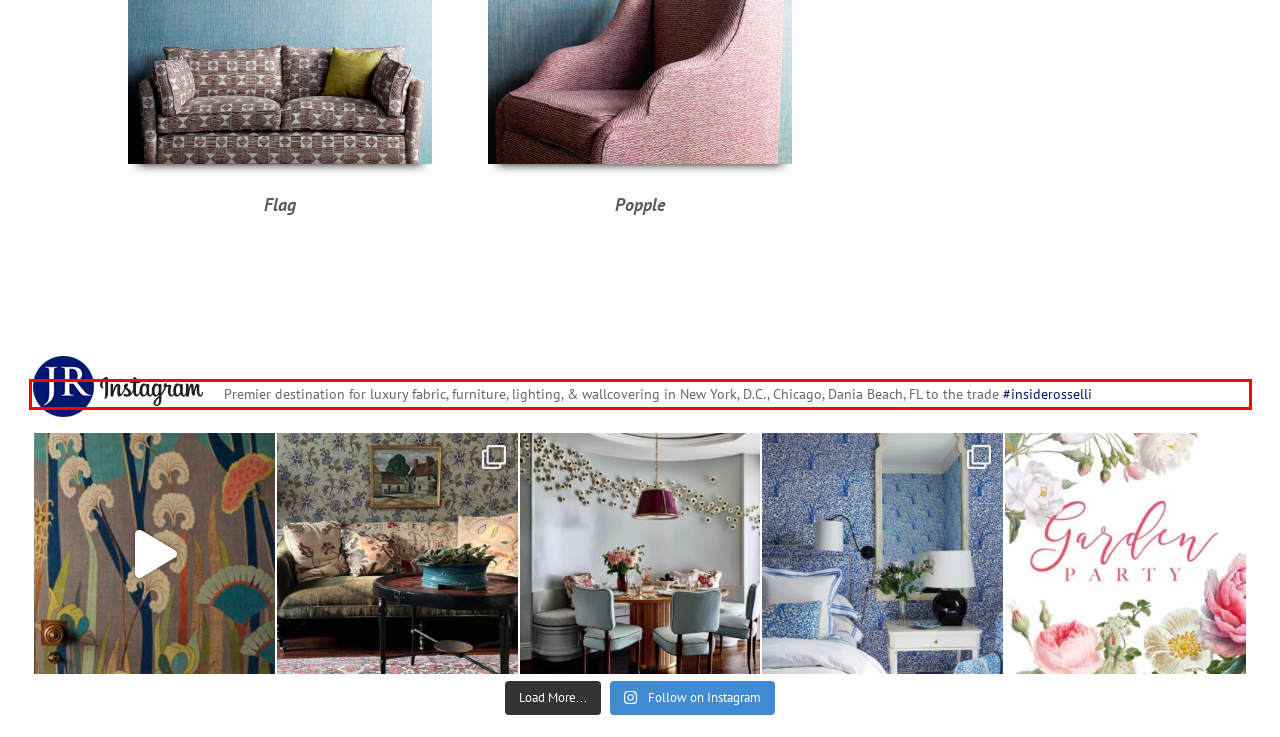Please identify and extract the text from the UI element that is surrounded by a red bounding box in the provided webpage screenshot.

Premier destination for luxury fabric, furniture, lighting, & wallcovering in New York, D.C., Chicago, Dania Beach, FL to the trade #insiderosselli